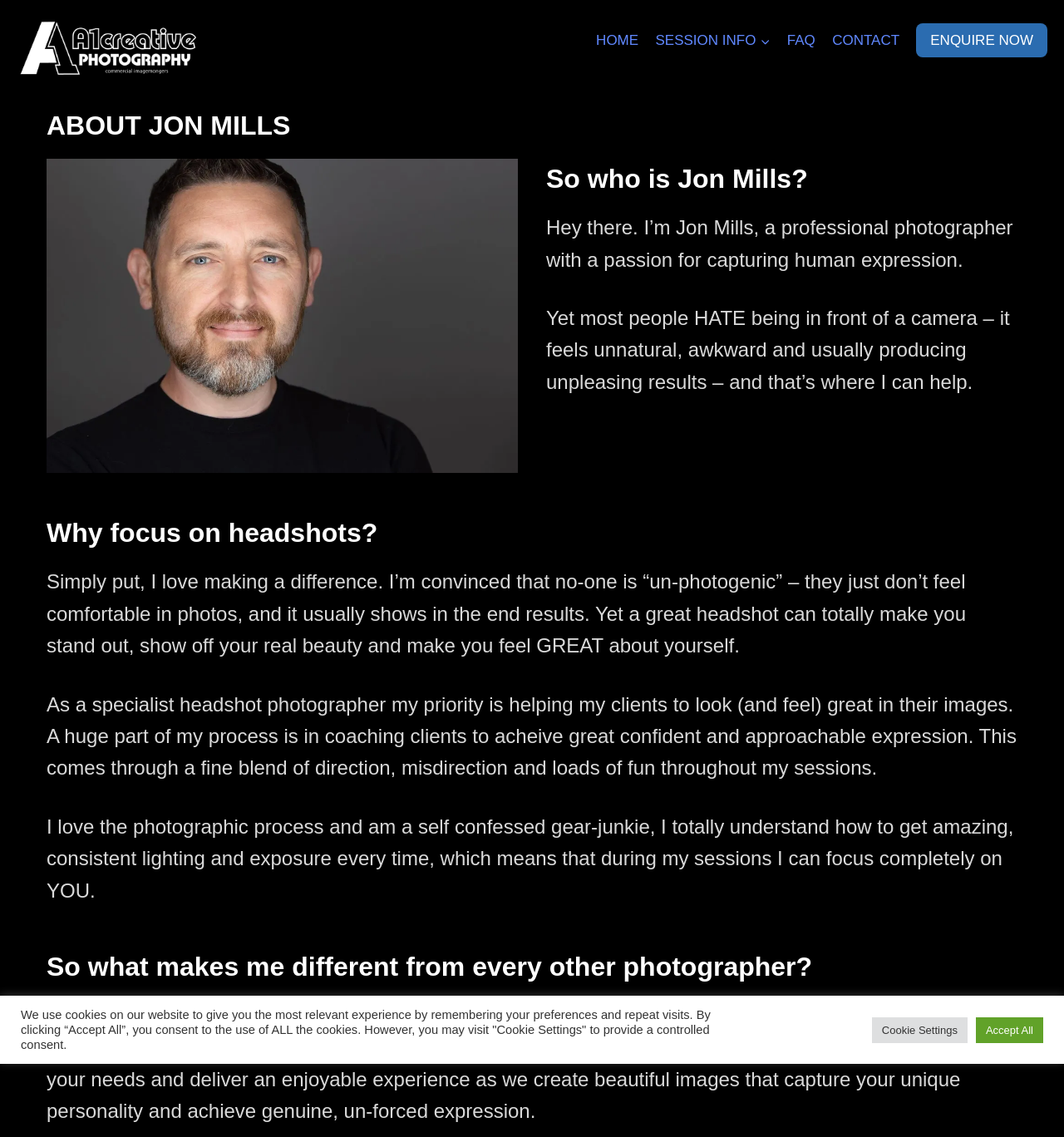Could you specify the bounding box coordinates for the clickable section to complete the following instruction: "Click the 'HOME' link"?

[0.552, 0.026, 0.608, 0.045]